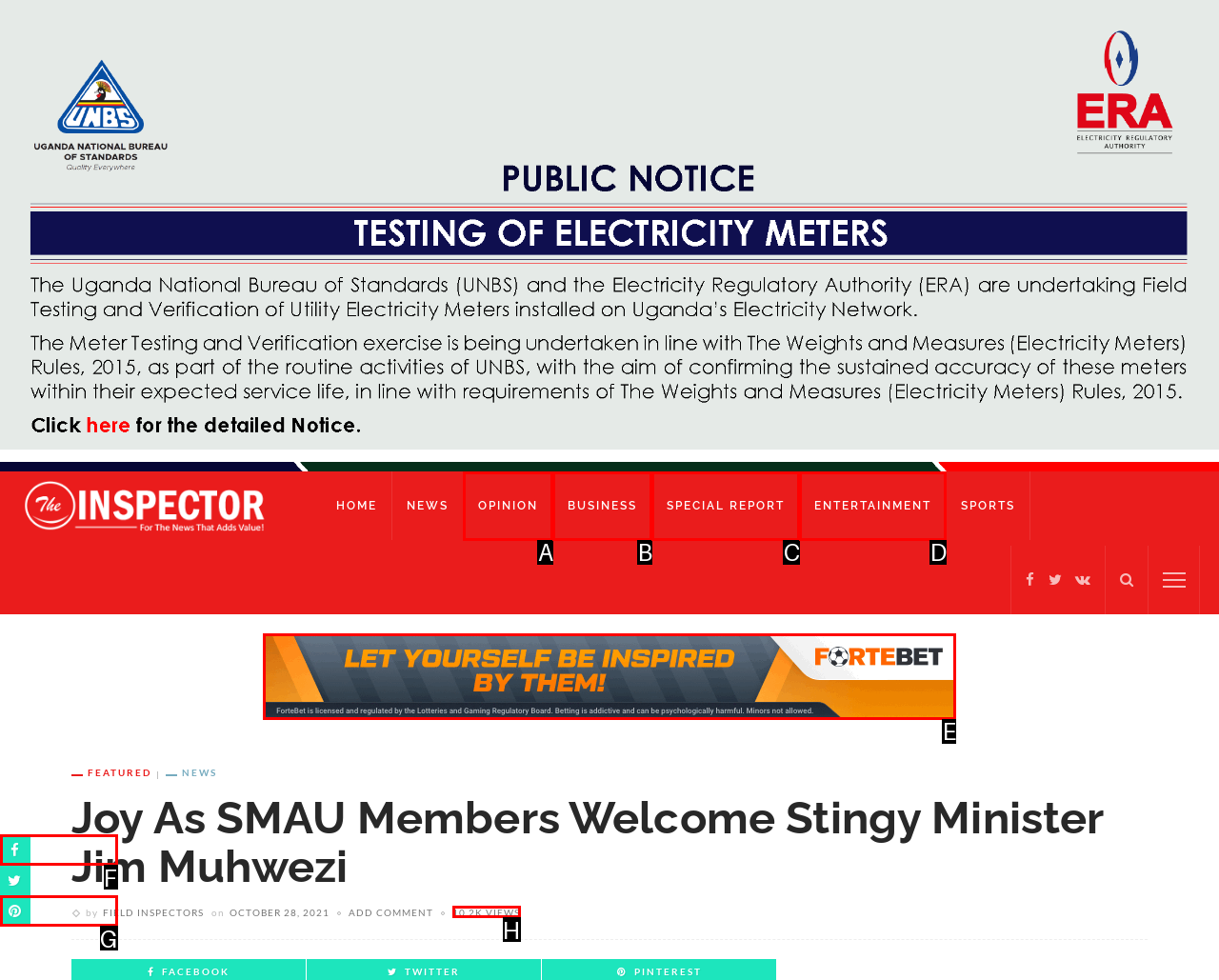Among the marked elements in the screenshot, which letter corresponds to the UI element needed for the task: View the image of The Inspector?

E